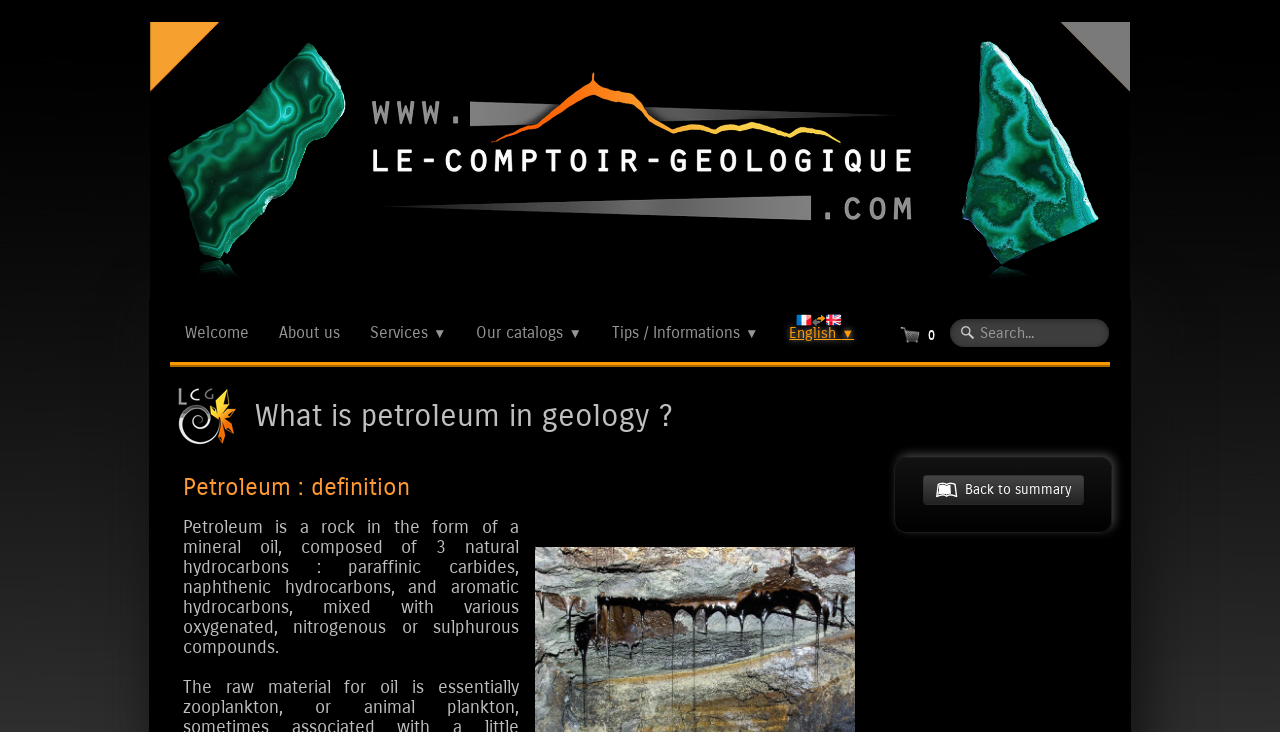Give a comprehensive overview of the webpage, including key elements.

The webpage is about petroleum, specifically its definition and geology. At the top left, there is a logo link and two static text elements, one displaying the website's name "Le Comptoir Géologique" and the other describing the website's content, including minerals, fossils, and jewelry. 

Below the logo, there are several links, including "Welcome", "About us", "Services", "Our catalogs", and "Tips / Informations", which are aligned horizontally and take up about half of the screen width. 

On the right side of the screen, there is a search textbox with a placeholder text "Search...". 

The main content of the webpage starts with a heading "What is petroleum in geology?" followed by a subheading "Petroleum : definition". Below the subheading, there is a link to an image of bitumen dripping from a fracture, and a static text element that provides a detailed definition of petroleum, describing it as a rock in the form of a mineral oil composed of various hydrocarbons and compounds. 

At the bottom right of the screen, there is a link with an arrow icon, labeled "Back to summary".